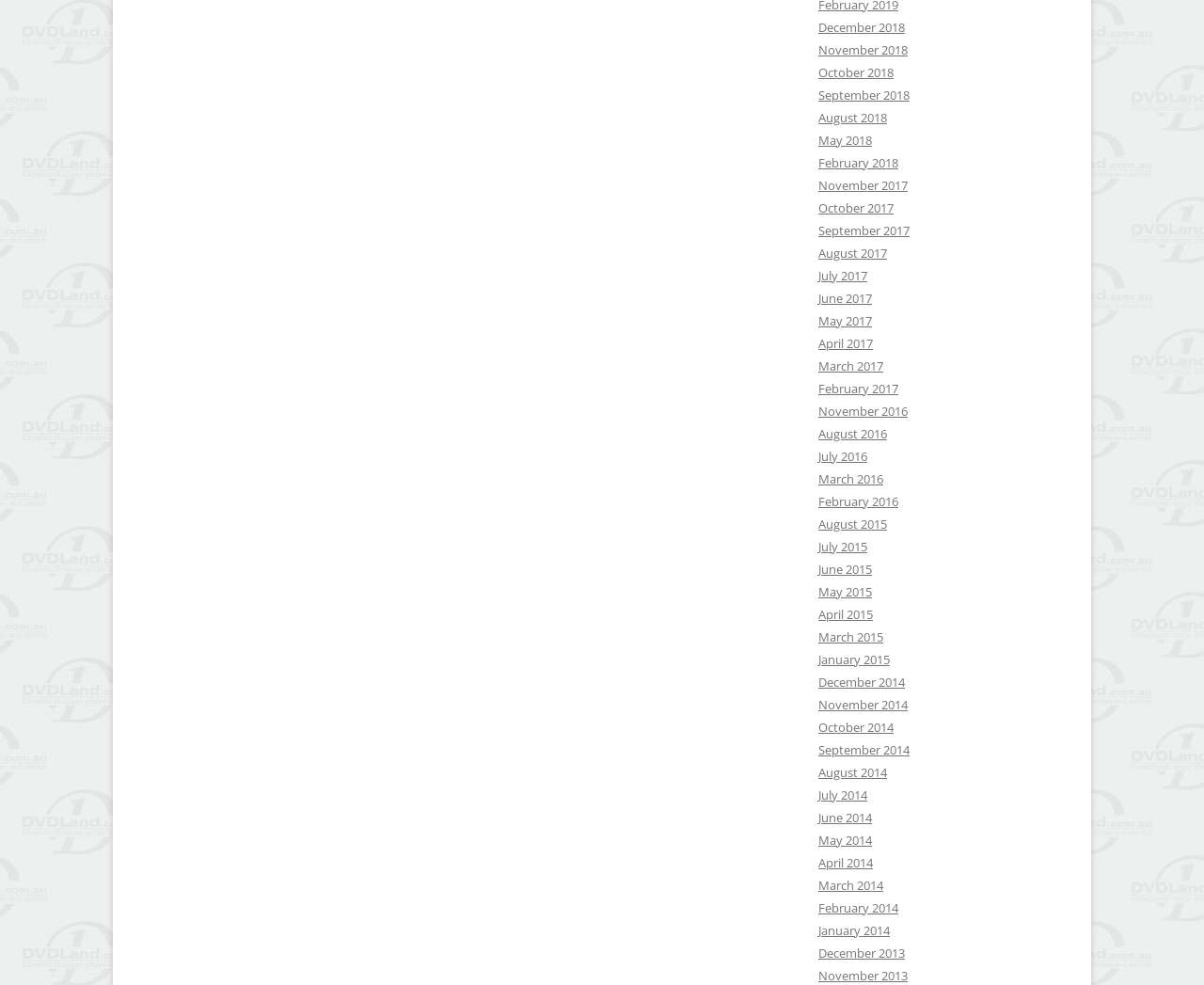What is the earliest month available?
Answer the question with detailed information derived from the image.

By examining the list of links on the webpage, I found that the earliest month available is December 2013, which is located at the bottom of the list.